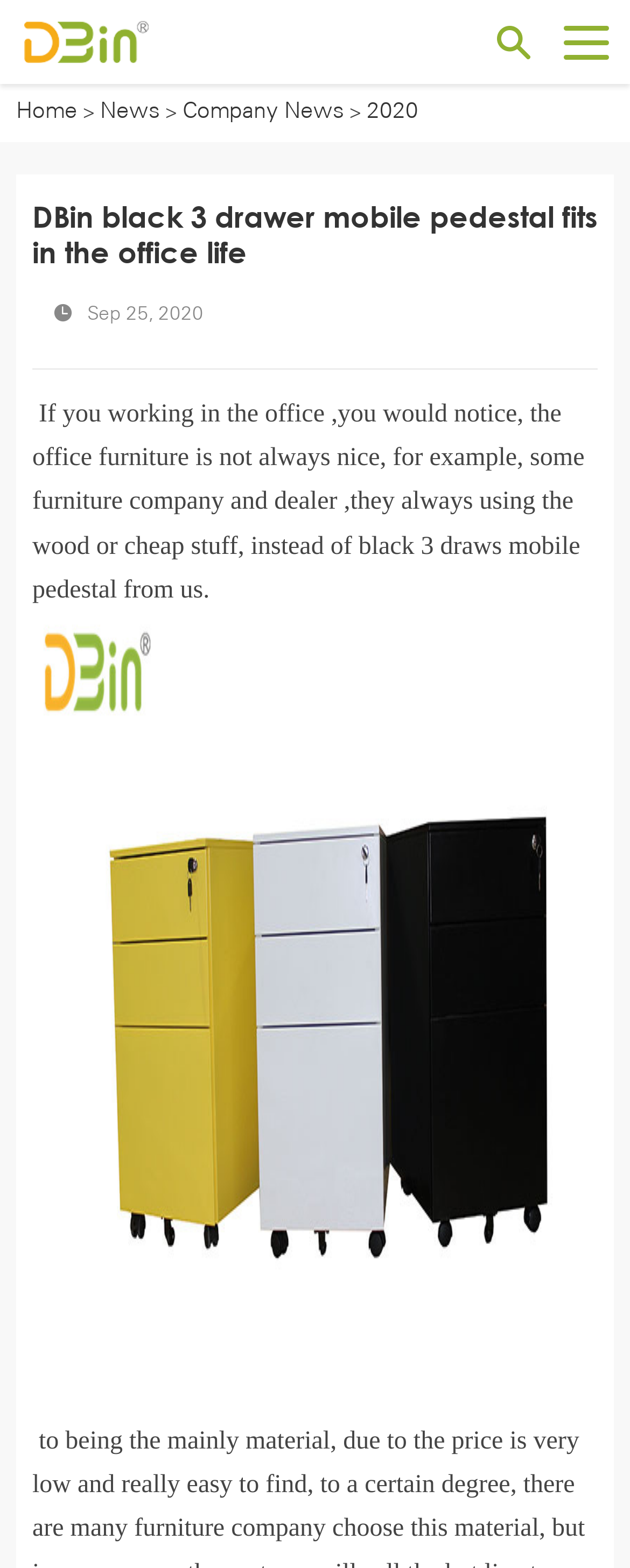Refer to the image and provide a thorough answer to this question:
What is the date of the latest article?

The date of the latest article can be found below the heading of the webpage, where there is a static text 'Sep 25, 2020'. This date indicates when the article was published.